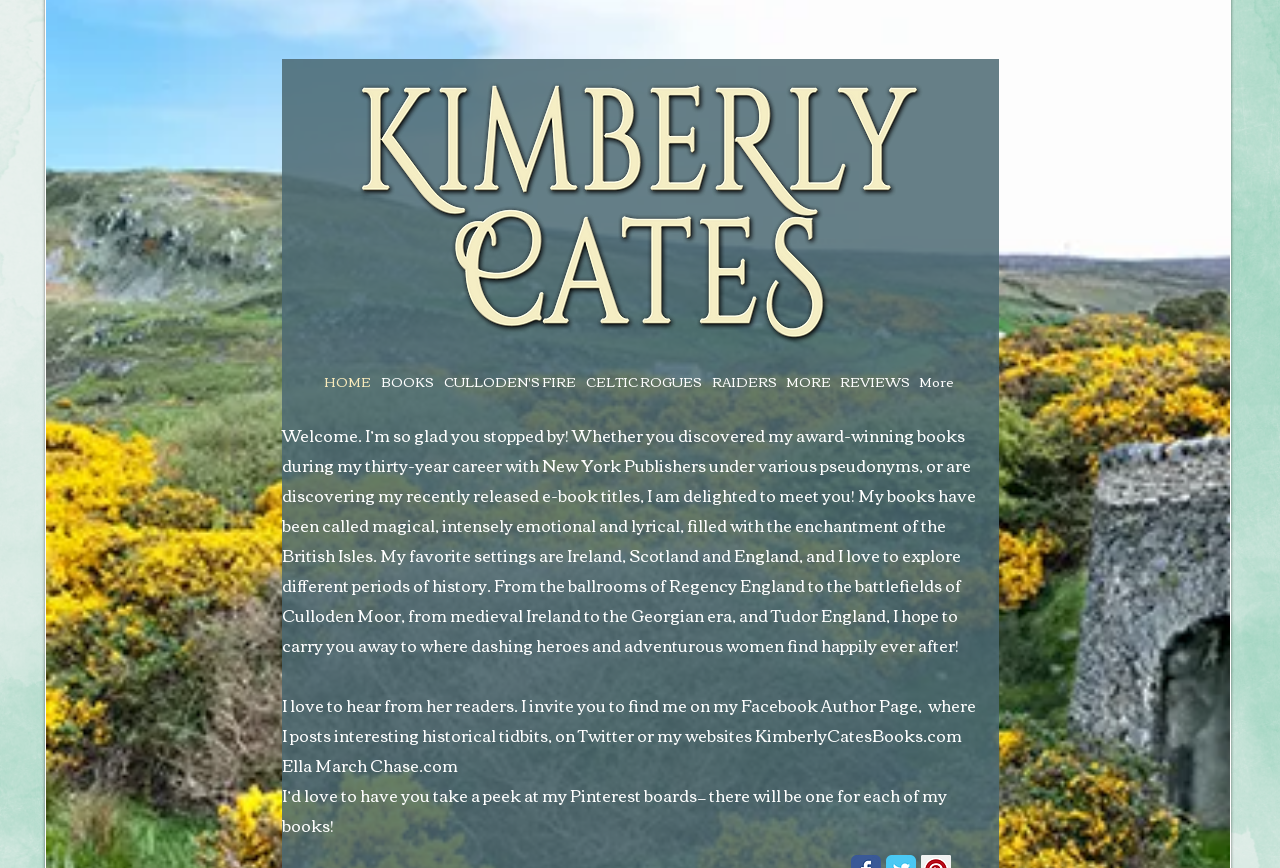Where can readers find the author?
Answer the question with as much detail as you can, using the image as a reference.

I read the text in the StaticText element, which invites readers to find the author on her Facebook Author Page, Twitter, or her websites, KimberlyCatesBooks.com and EllaMarchChase.com.